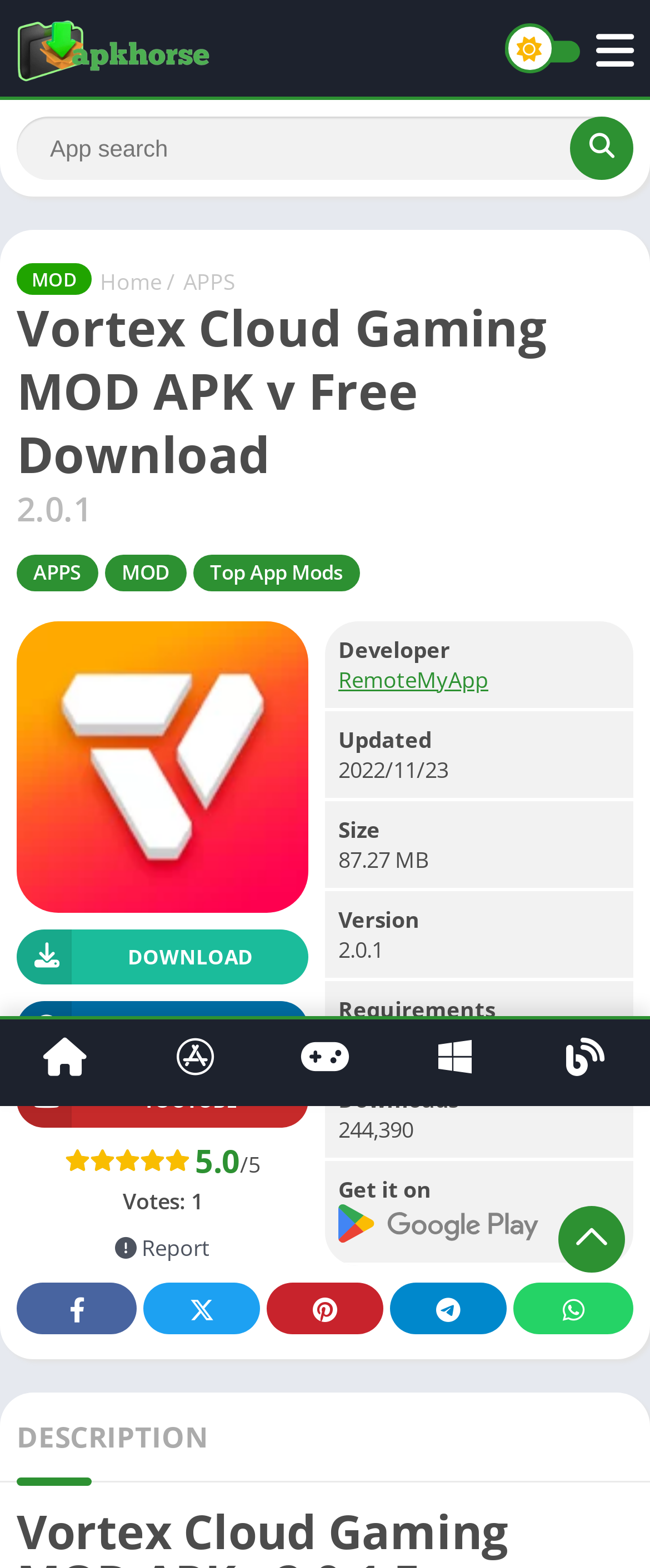Specify the bounding box coordinates for the region that must be clicked to perform the given instruction: "Visit the Home page".

[0.154, 0.169, 0.249, 0.189]